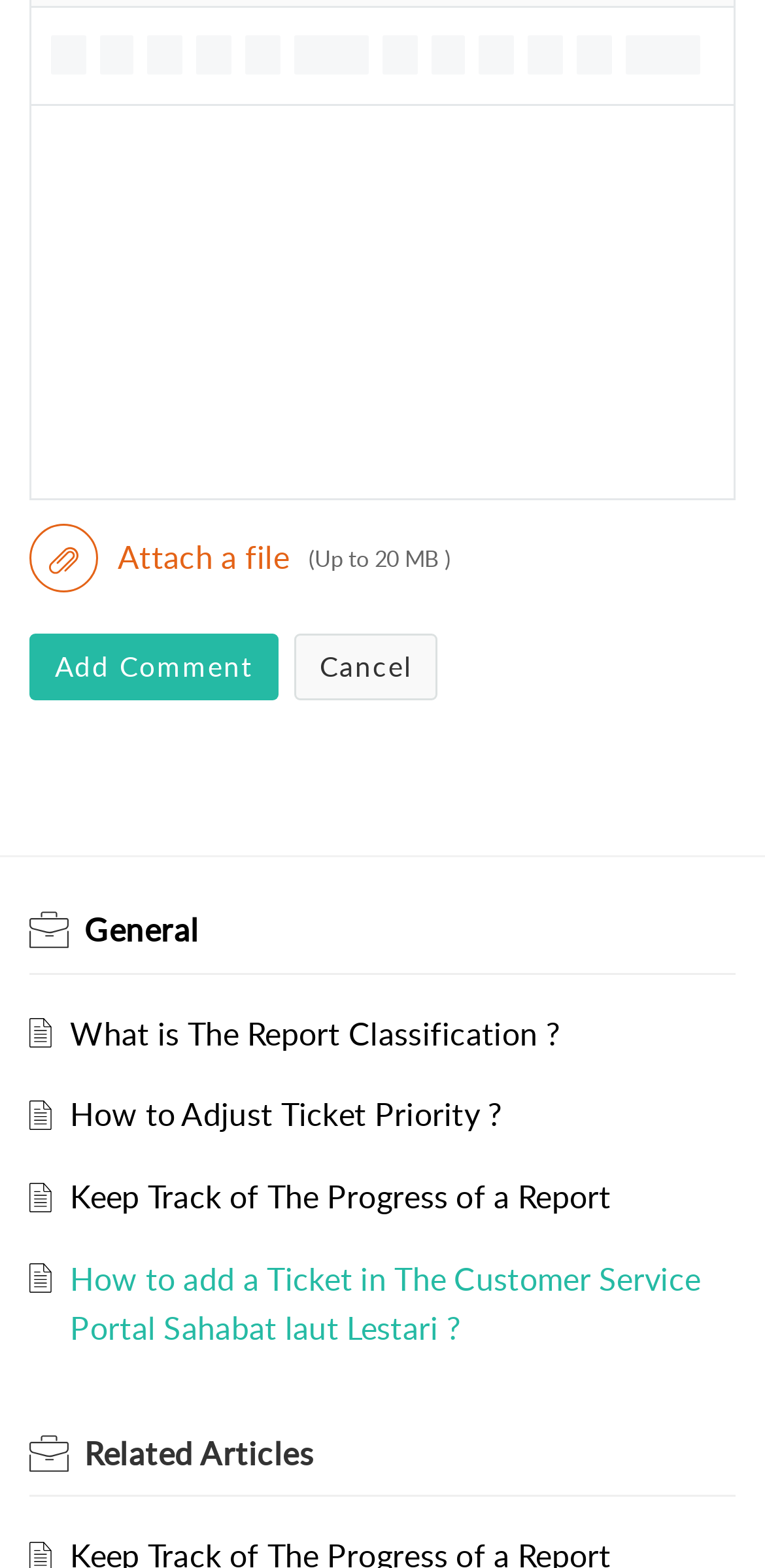Provide the bounding box coordinates of the UI element that matches the description: "Cancel".

[0.385, 0.404, 0.572, 0.447]